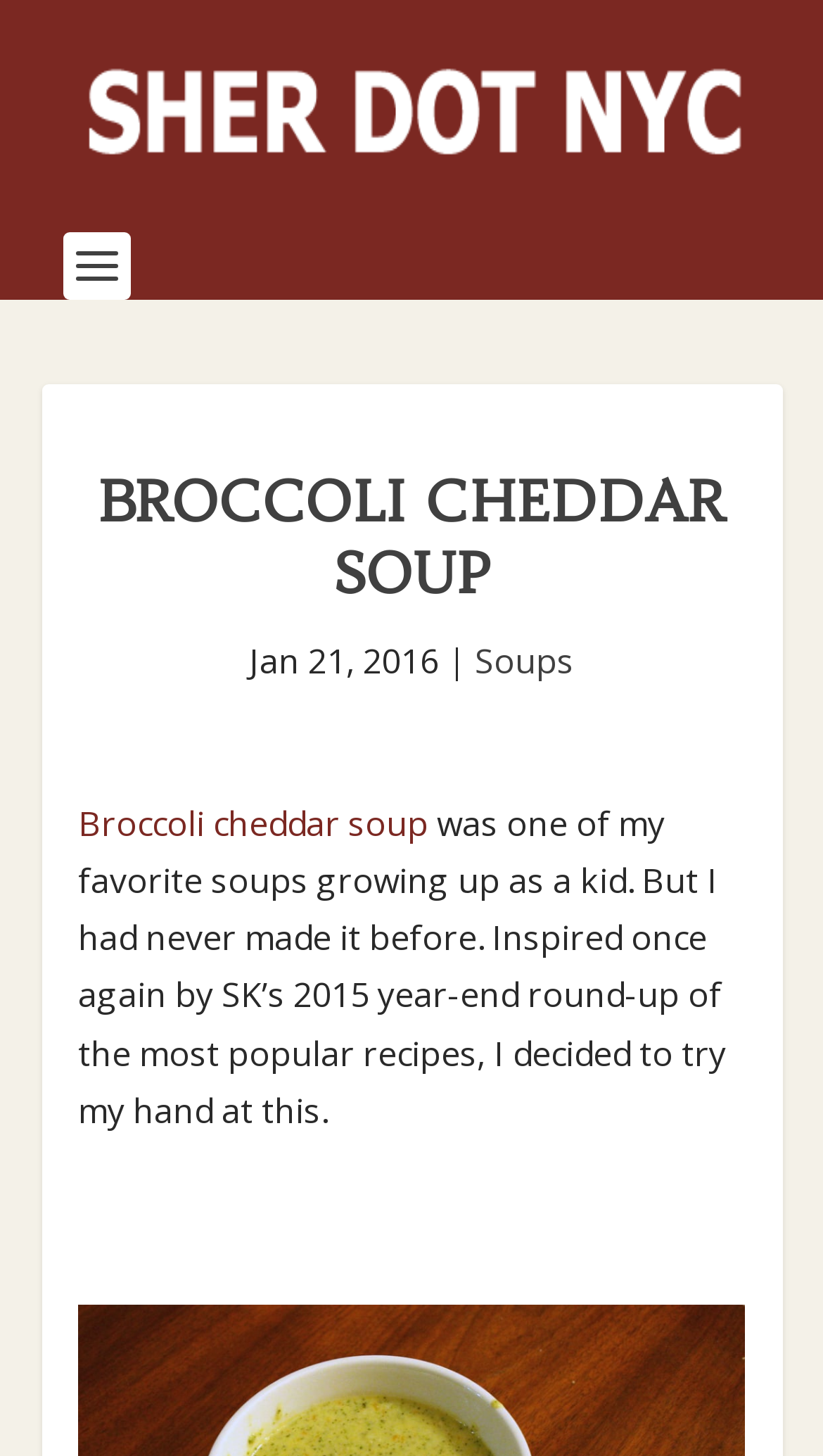What inspired the author to try the recipe?
Please provide a comprehensive answer based on the visual information in the image.

I determined what inspired the author to try the recipe by reading the static text element with the content 'Inspired once again by SK’s 2015 year-end round-up of the most popular recipes...' which is located in the main content area of the webpage.